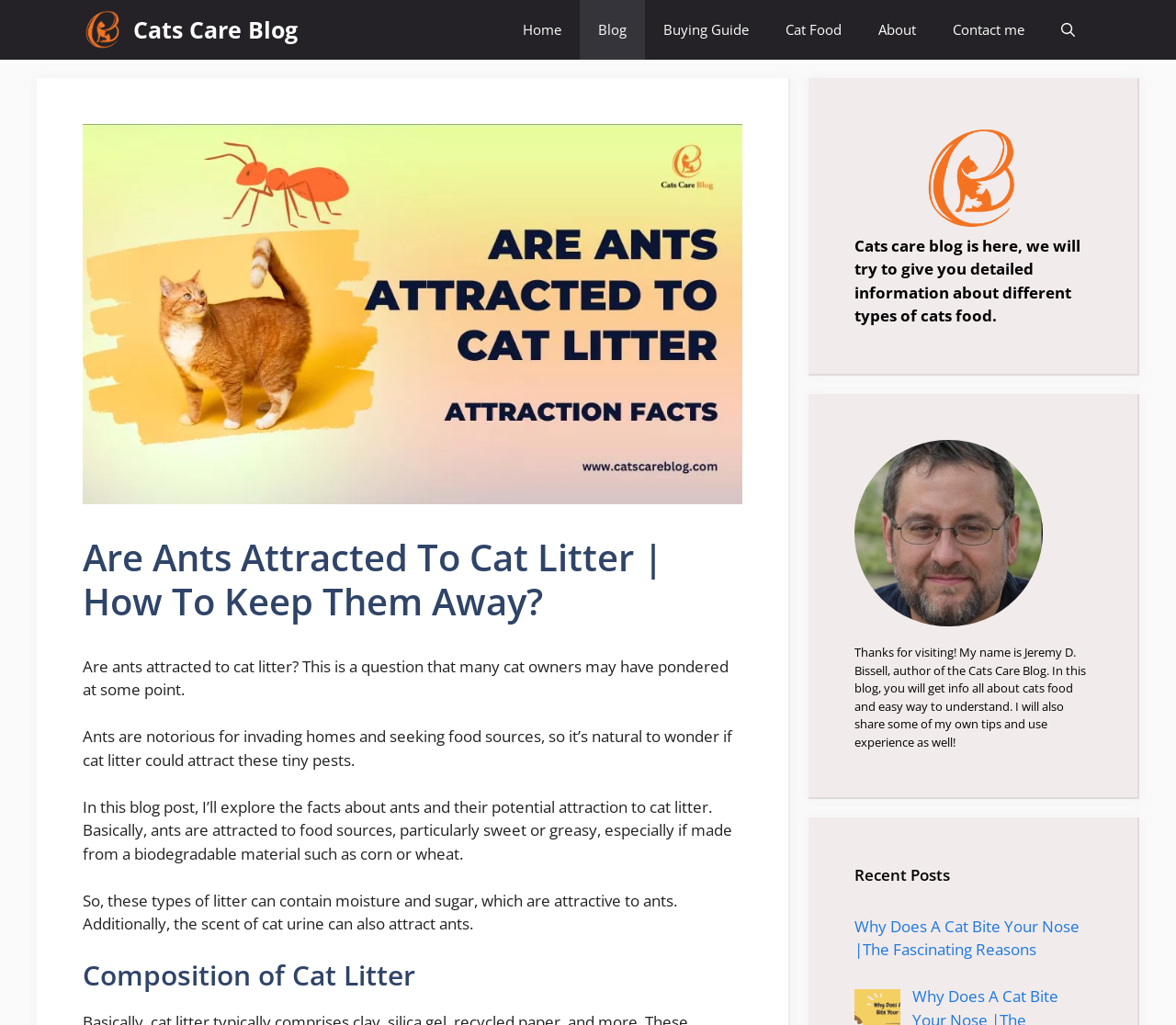Determine the bounding box coordinates for the region that must be clicked to execute the following instruction: "Click on the 'Why Does A Cat Bite Your Nose |The Fascinating Reasons' article".

[0.727, 0.893, 0.918, 0.936]